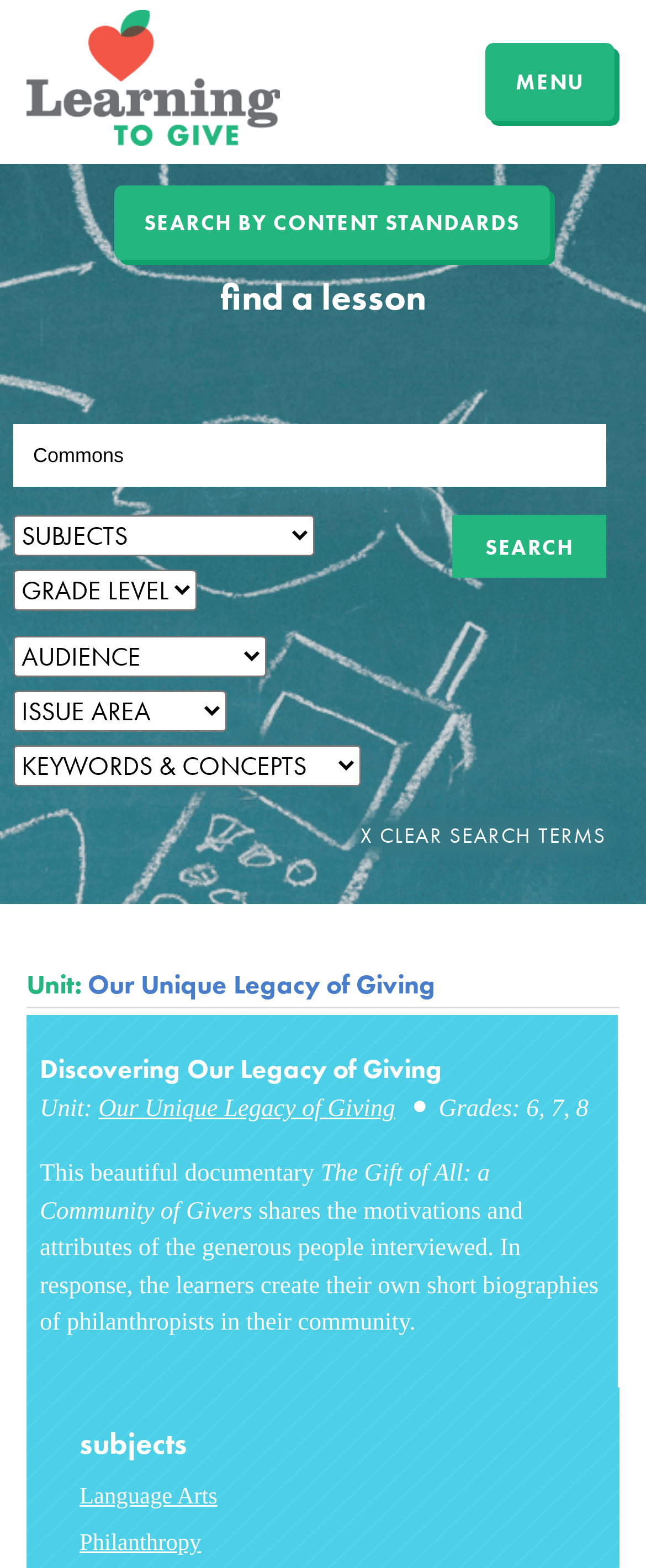Identify the bounding box coordinates of the part that should be clicked to carry out this instruction: "Click the MENU link".

[0.752, 0.027, 0.95, 0.078]